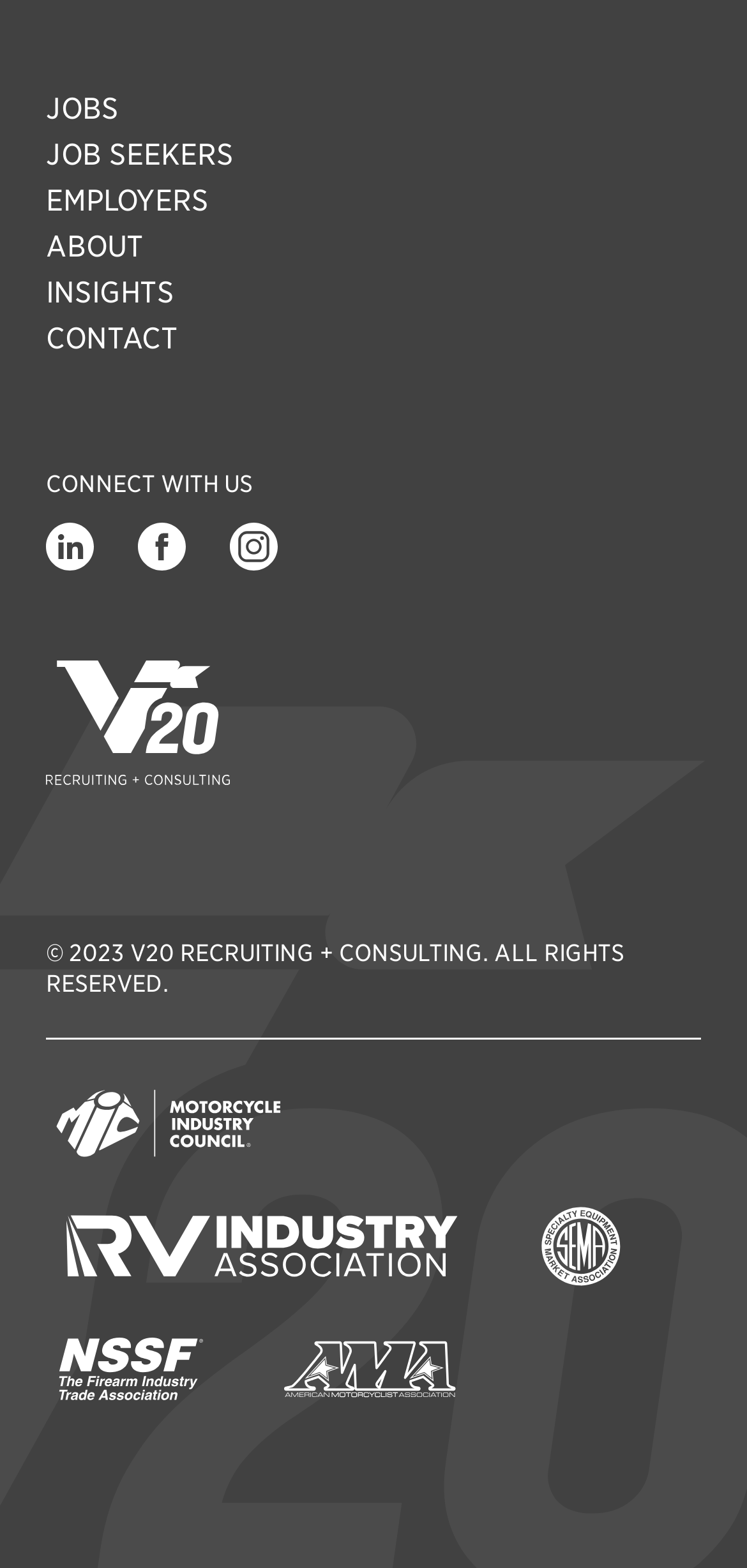How many industry associations are listed?
Please give a detailed and elaborate explanation in response to the question.

There are five industry associations listed: Motorcycle Industry Council, RV Industry Association (RVIA), Specialty Equipment Market Association (SEMA), Firearm Industry Trade Association, and American Motorcyclist Association, each with a link and an image icon.